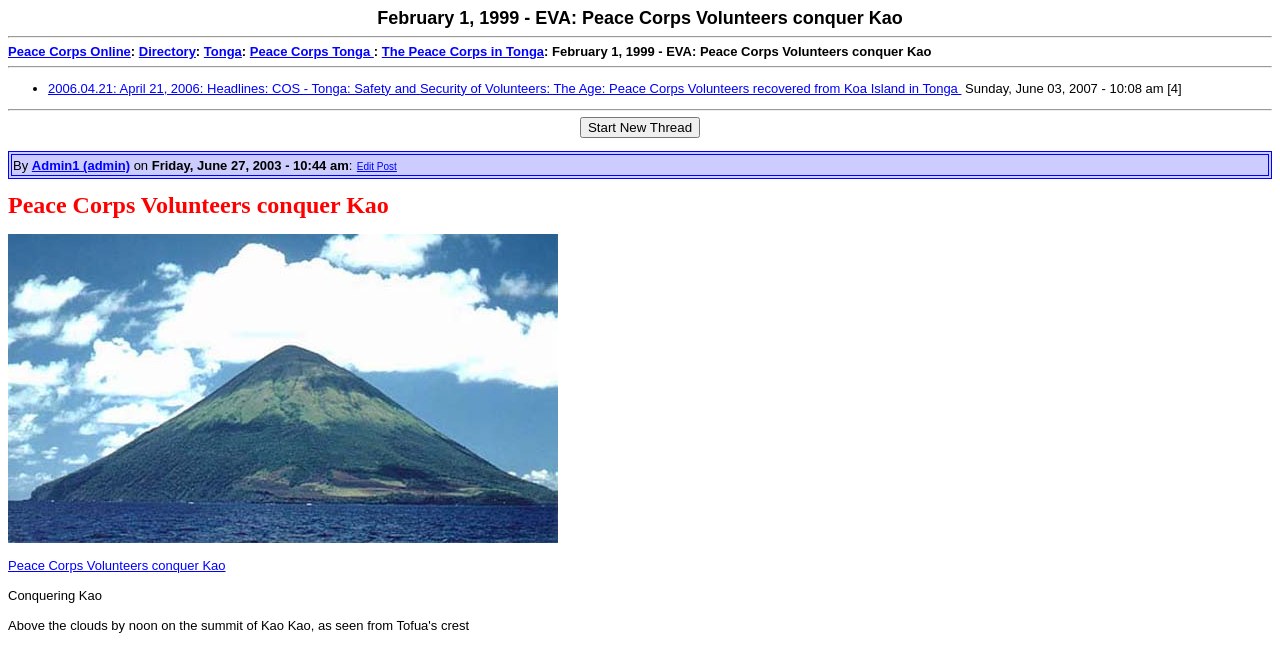Please determine the bounding box coordinates of the element's region to click for the following instruction: "View the Conquering Kao article".

[0.006, 0.865, 0.176, 0.888]